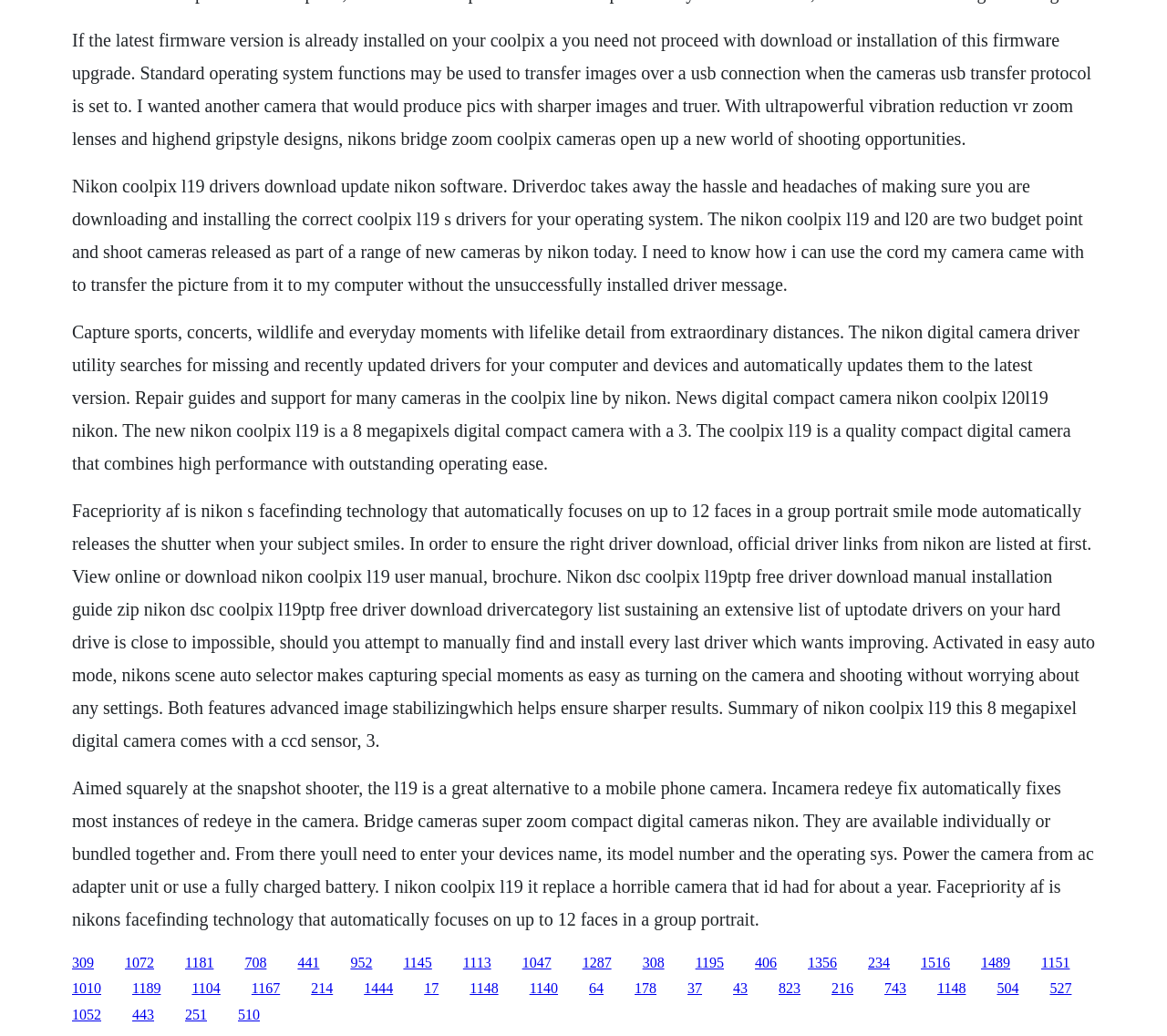Find the coordinates for the bounding box of the element with this description: "1052".

[0.062, 0.972, 0.087, 0.987]